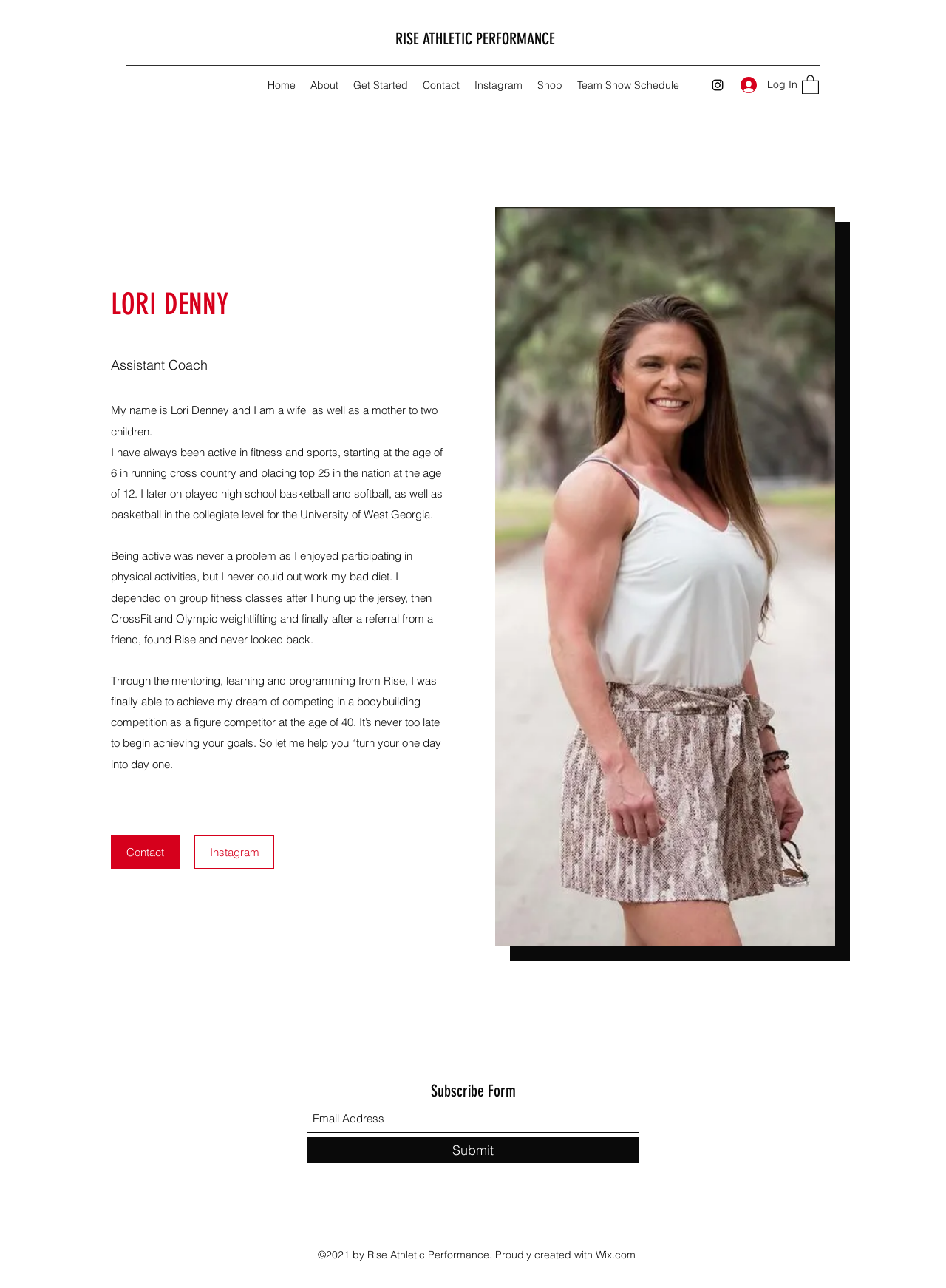Identify the bounding box of the HTML element described here: "Get Started". Provide the coordinates as four float numbers between 0 and 1: [left, top, right, bottom].

[0.365, 0.057, 0.439, 0.075]